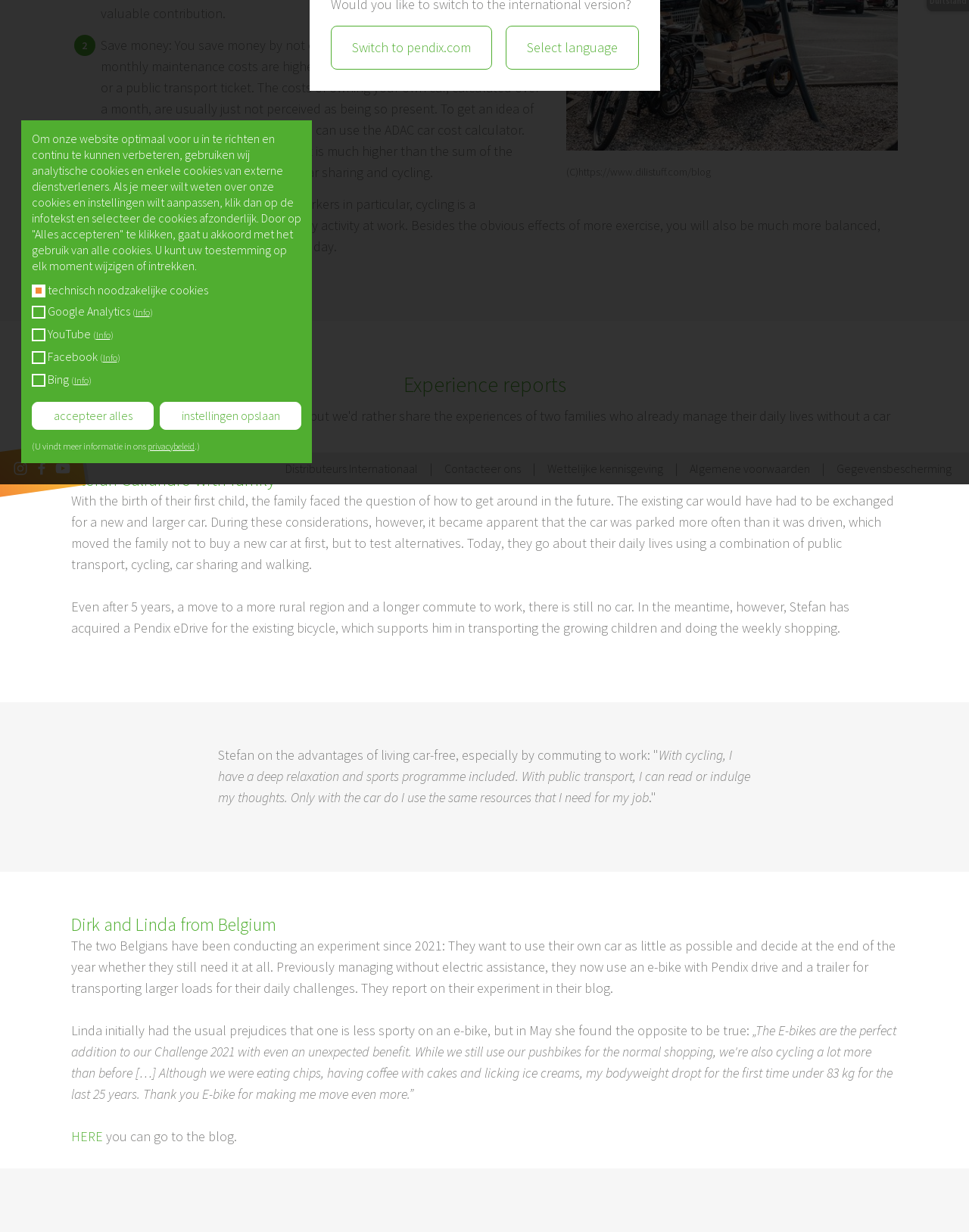Given the description of the UI element: "Gegevensbescherming", predict the bounding box coordinates in the form of [left, top, right, bottom], with each value being a float between 0 and 1.

[0.863, 0.374, 0.982, 0.386]